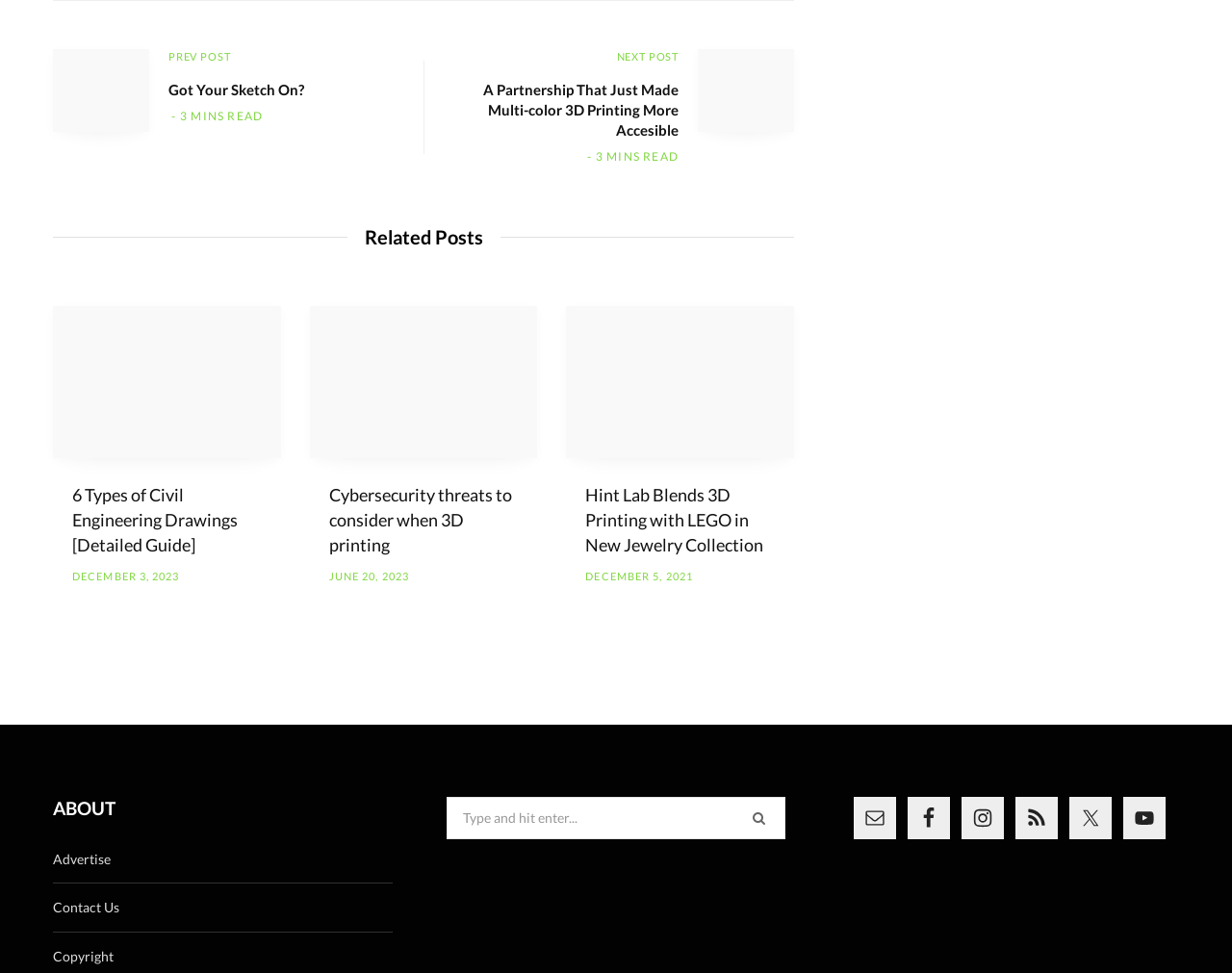What is the reading time of the current post? Analyze the screenshot and reply with just one word or a short phrase.

3 MINS READ